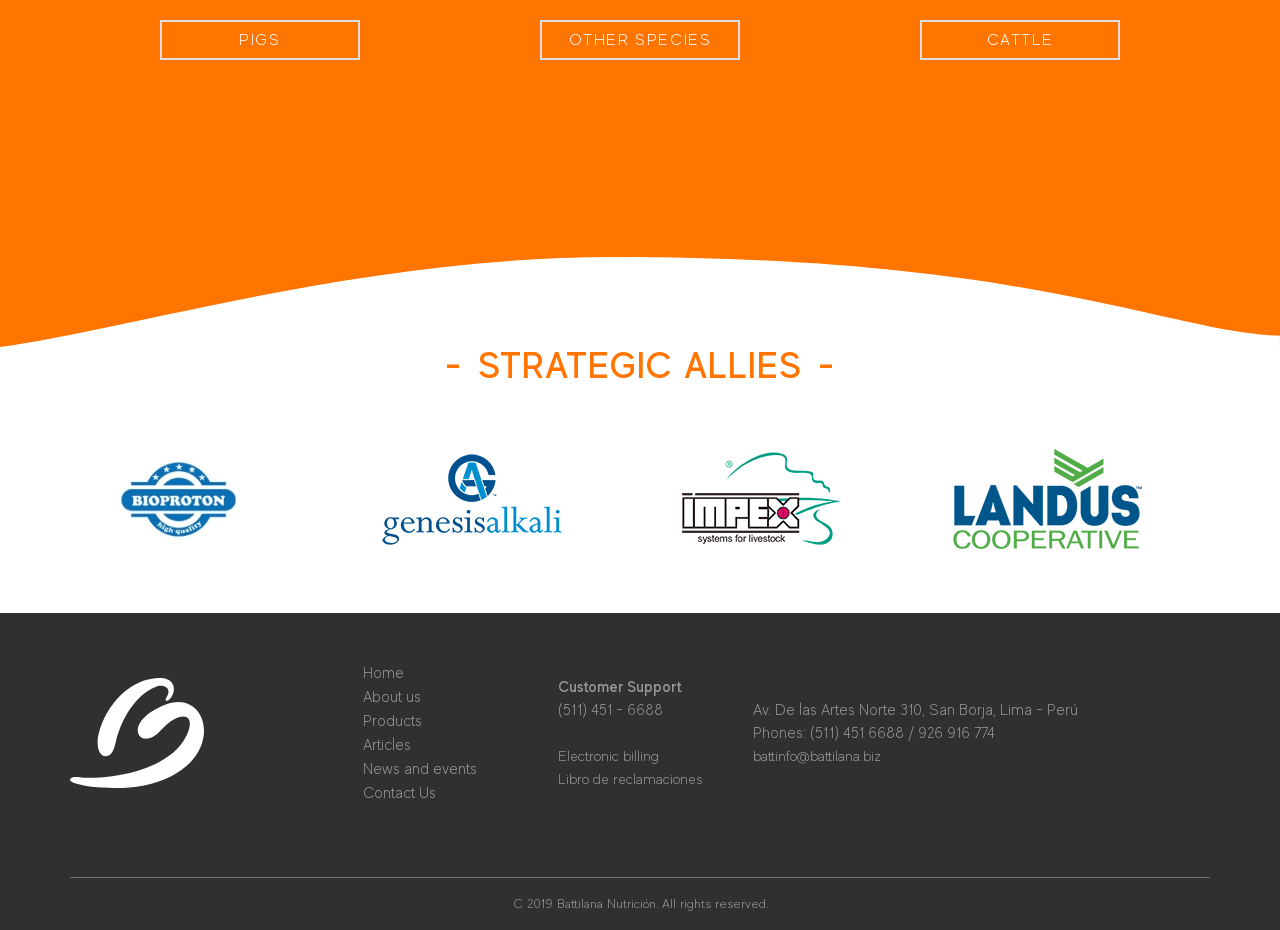Determine the bounding box coordinates of the clickable element necessary to fulfill the instruction: "Go to the 'Home' page". Provide the coordinates as four float numbers within the 0 to 1 range, i.e., [left, top, right, bottom].

[0.283, 0.714, 0.315, 0.733]